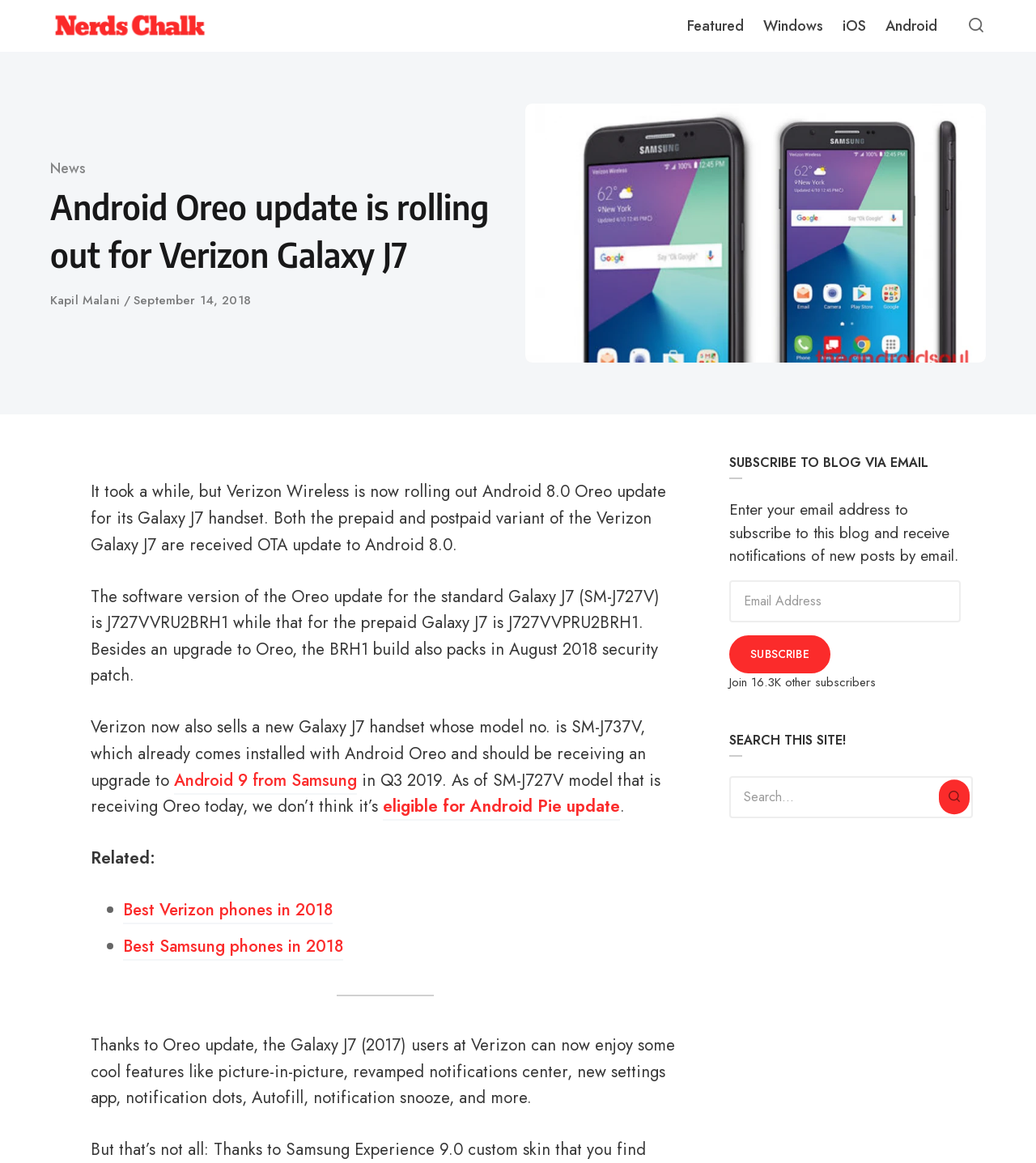Provide a brief response using a word or short phrase to this question:
What is the feature mentioned that allows users to enjoy picture-in-picture?

Oreo update